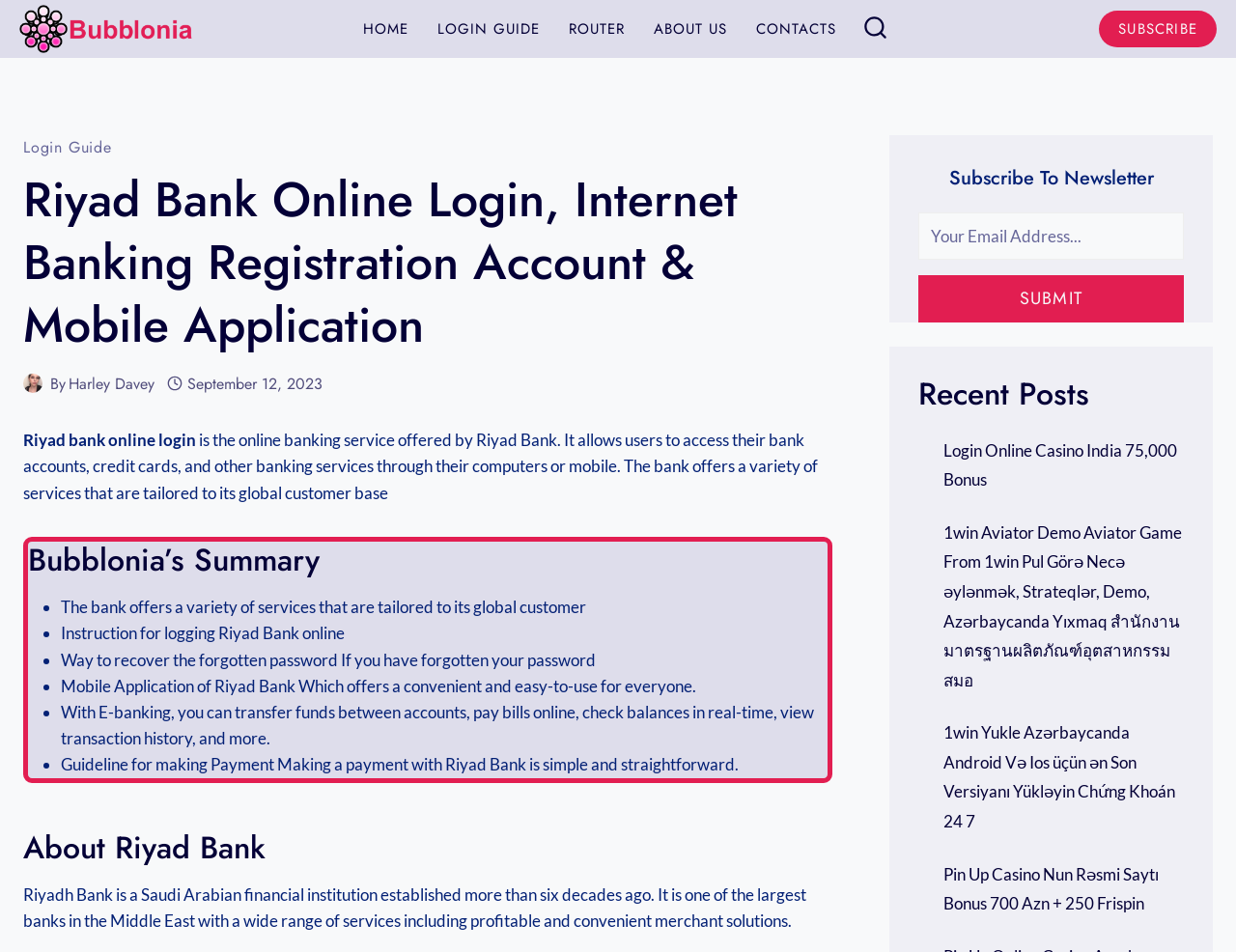Locate the UI element described as follows: "Home". Return the bounding box coordinates as four float numbers between 0 and 1 in the order [left, top, right, bottom].

None